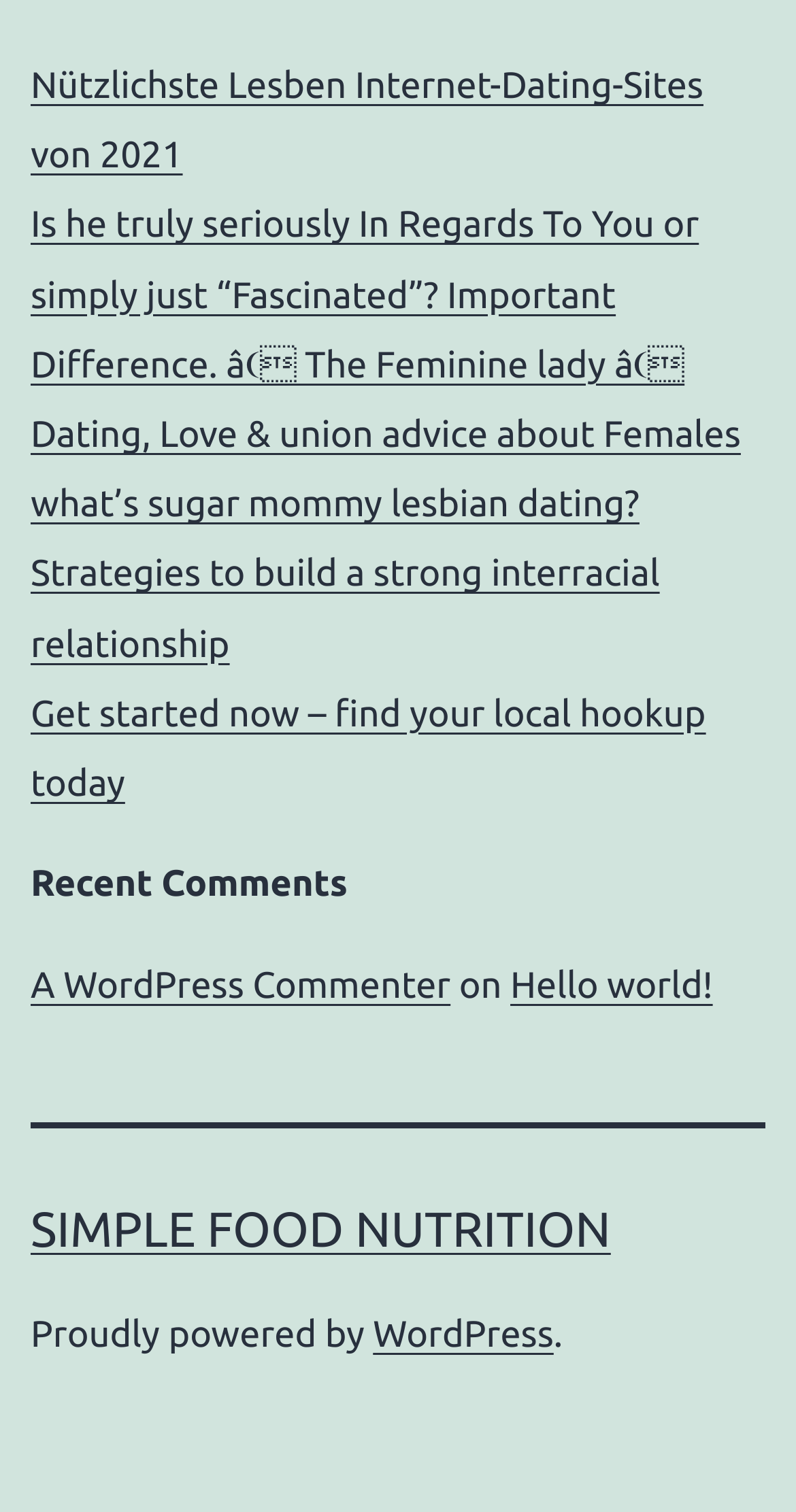Answer the question in a single word or phrase:
What is the name of the website's content management system?

WordPress